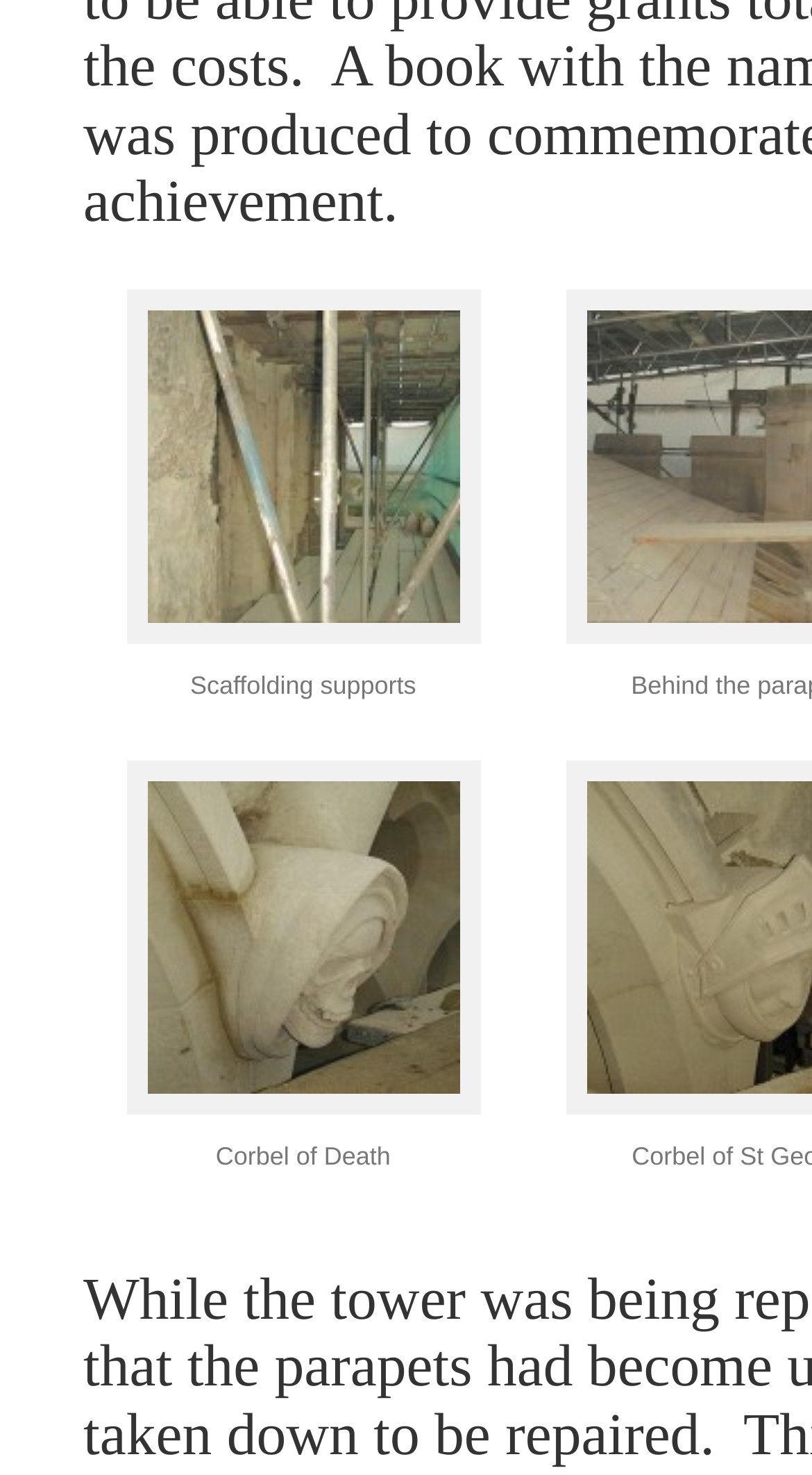Use a single word or phrase to answer the following:
What is the text below the first image?

Scaffolding supports